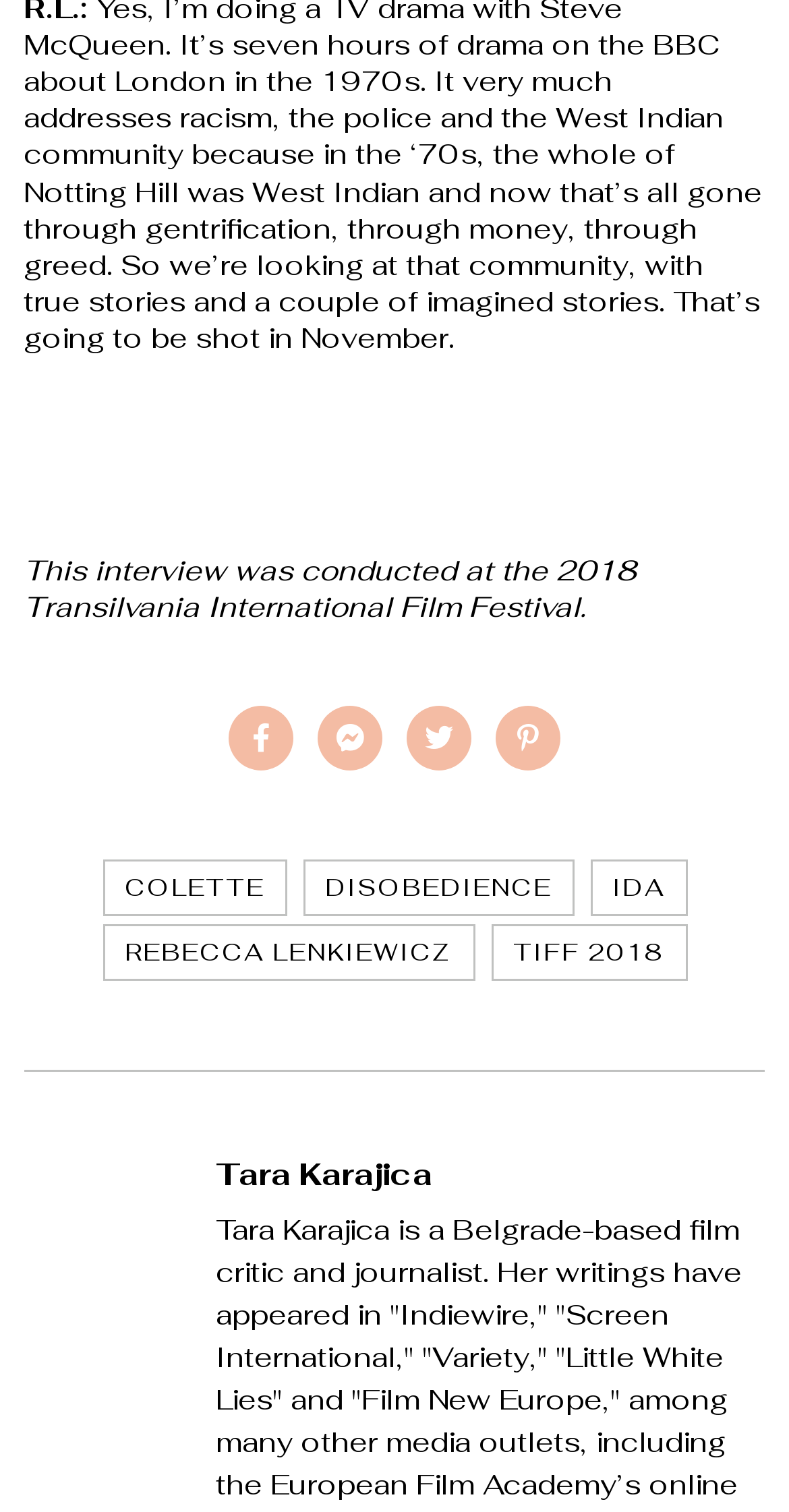Find the bounding box coordinates of the clickable element required to execute the following instruction: "Click on the COLETTE link". Provide the coordinates as four float numbers between 0 and 1, i.e., [left, top, right, bottom].

[0.129, 0.569, 0.363, 0.606]